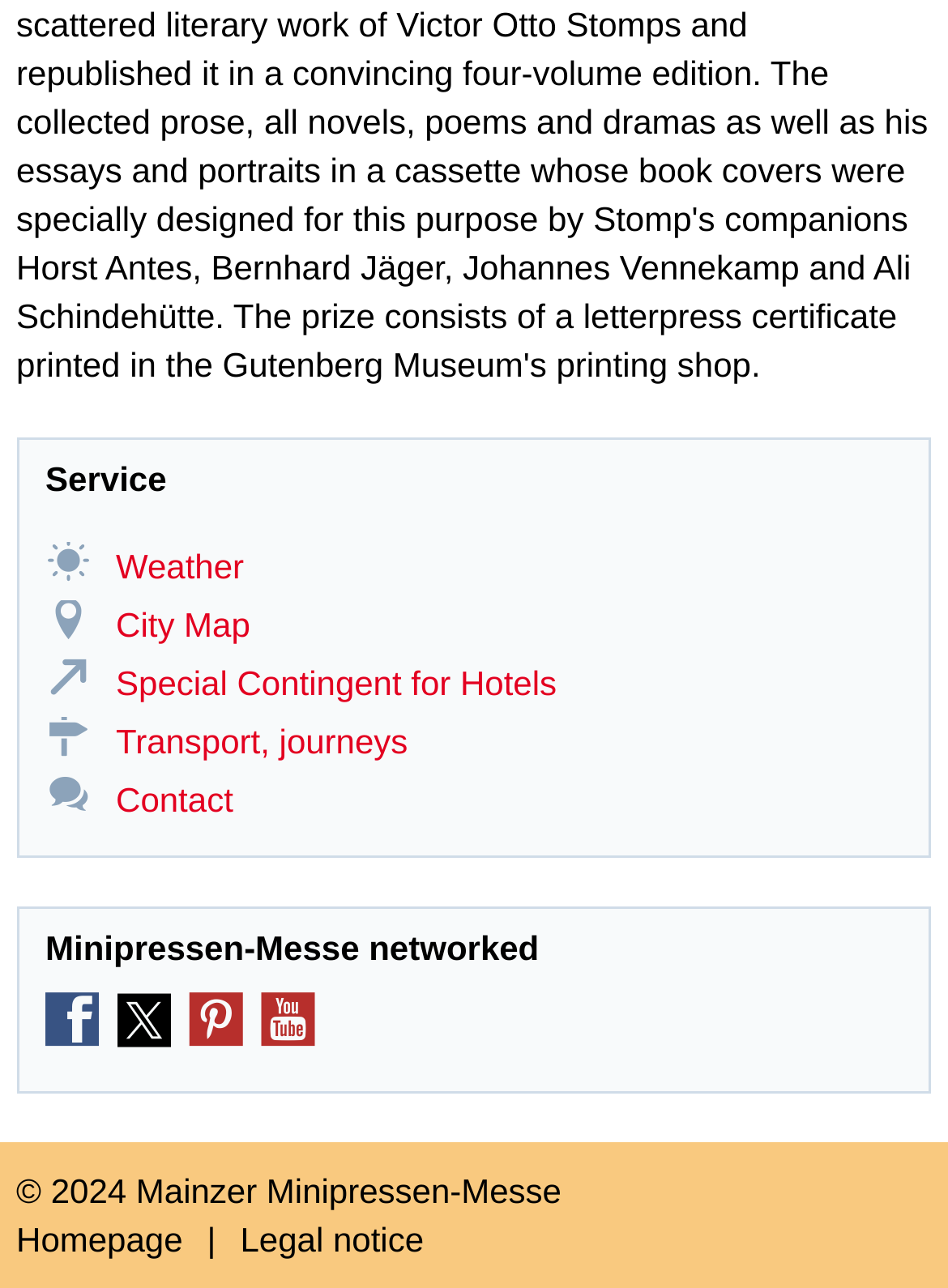What is the copyright year?
Answer the question with just one word or phrase using the image.

2024